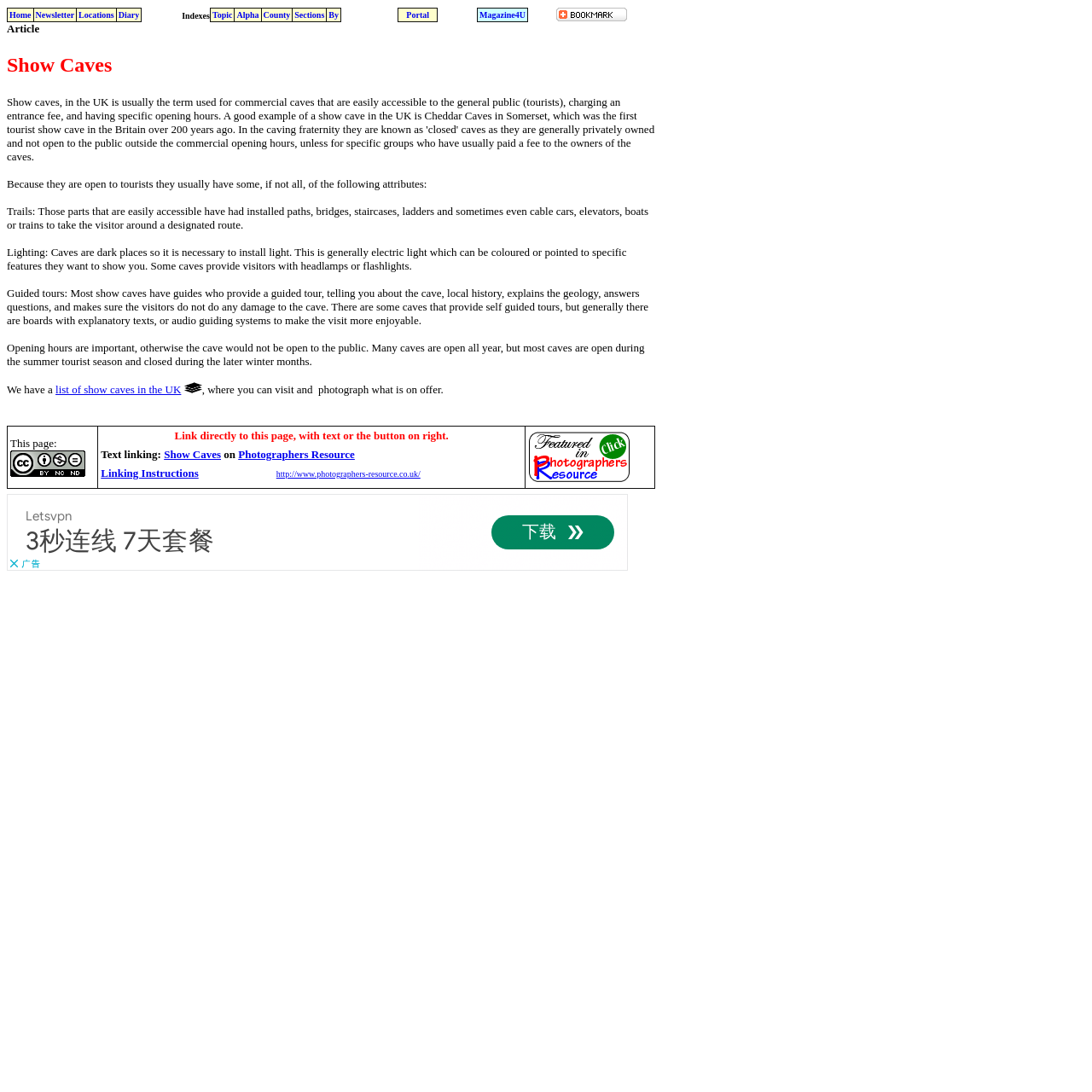What is a show cave?
Kindly answer the question with as much detail as you can.

A show cave is a commercial cave that is easily accessible to the general public, charging an entrance fee, and having specific opening hours. It is usually privately owned and not open to the public outside the commercial opening hours, unless for specific groups who have usually paid a fee to the owners of the caves.